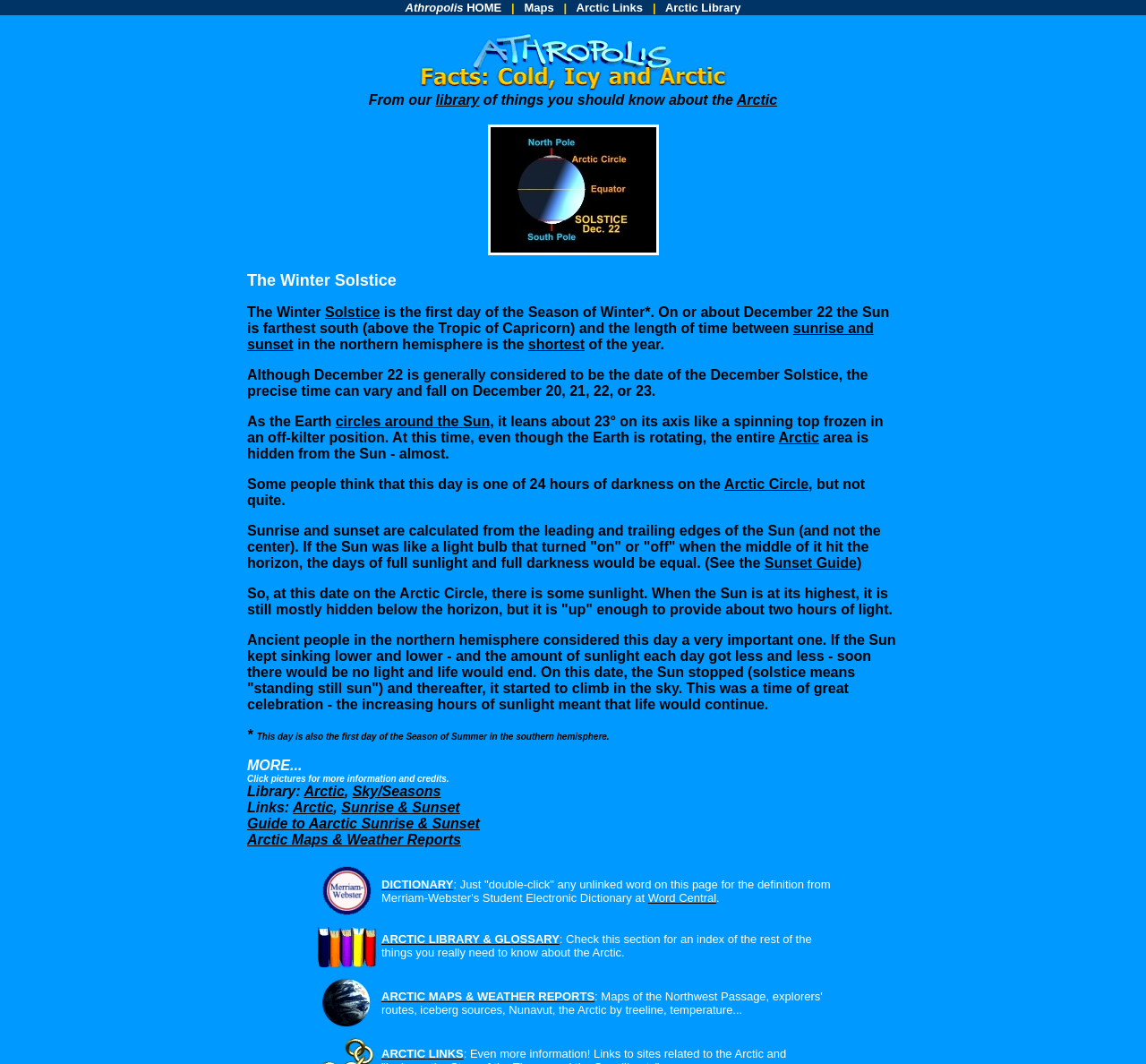What is the meaning of 'solstice'?
Observe the image and answer the question with a one-word or short phrase response.

standing still sun